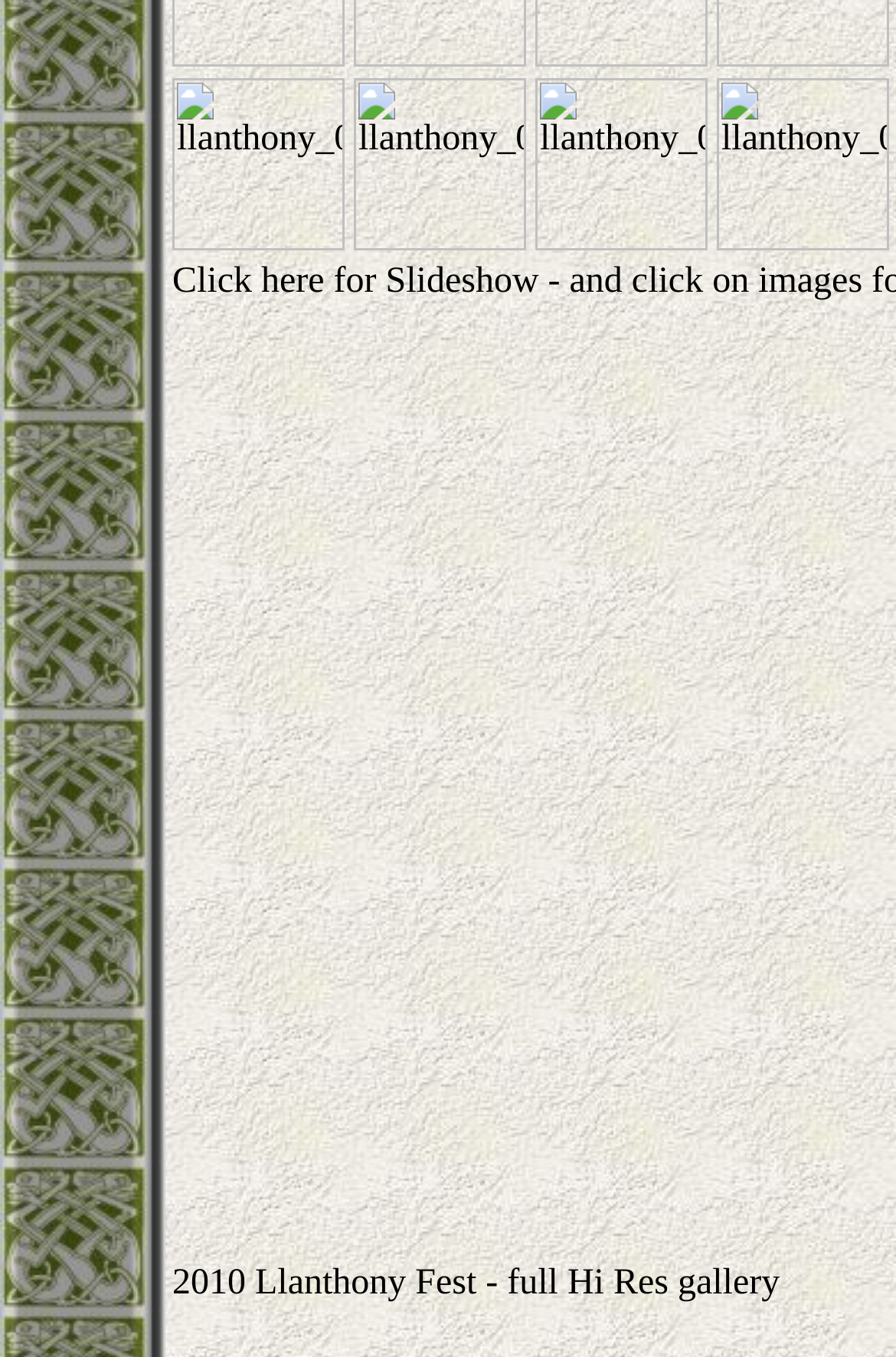Provide the bounding box coordinates for the UI element described in this sentence: "Financing". The coordinates should be four float values between 0 and 1, i.e., [left, top, right, bottom].

None